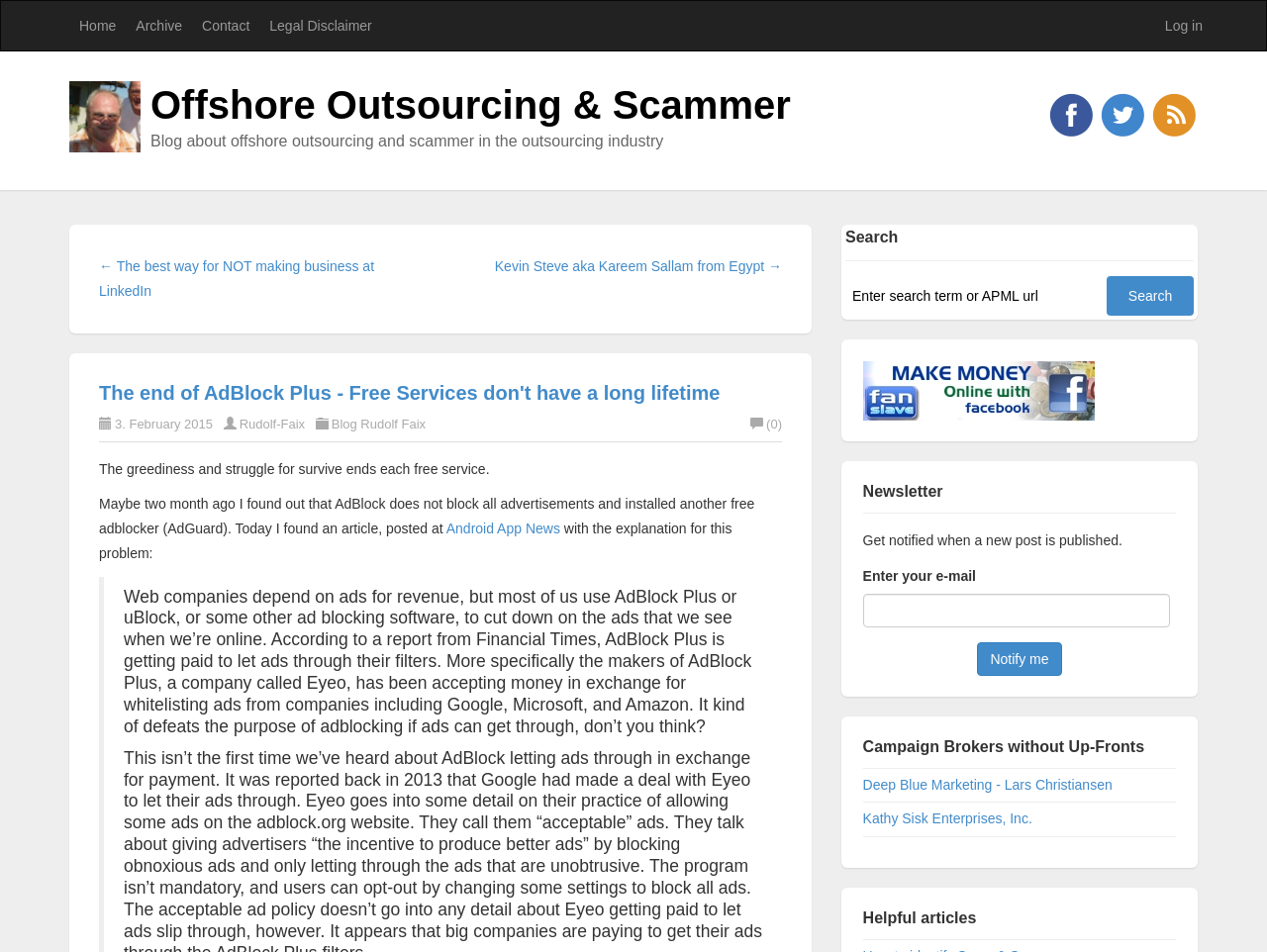What is the name of the blog?
Utilize the information in the image to give a detailed answer to the question.

I determined the answer by looking at the heading element with the text 'Offshore Outsourcing & Scammer' which is a prominent element on the webpage, indicating that it is the name of the blog.